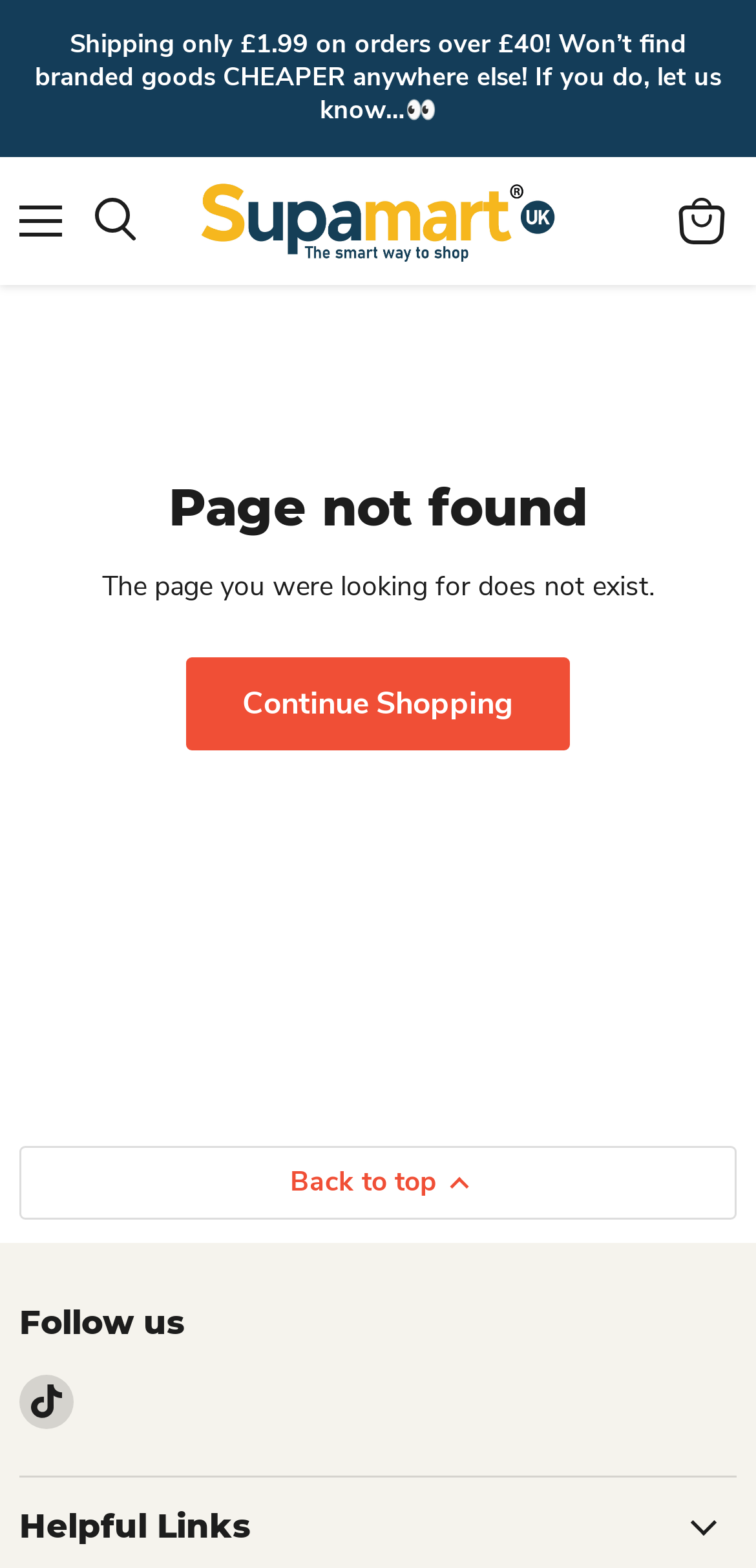How can I find Supamart on social media?
Based on the image content, provide your answer in one word or a short phrase.

On TikTok